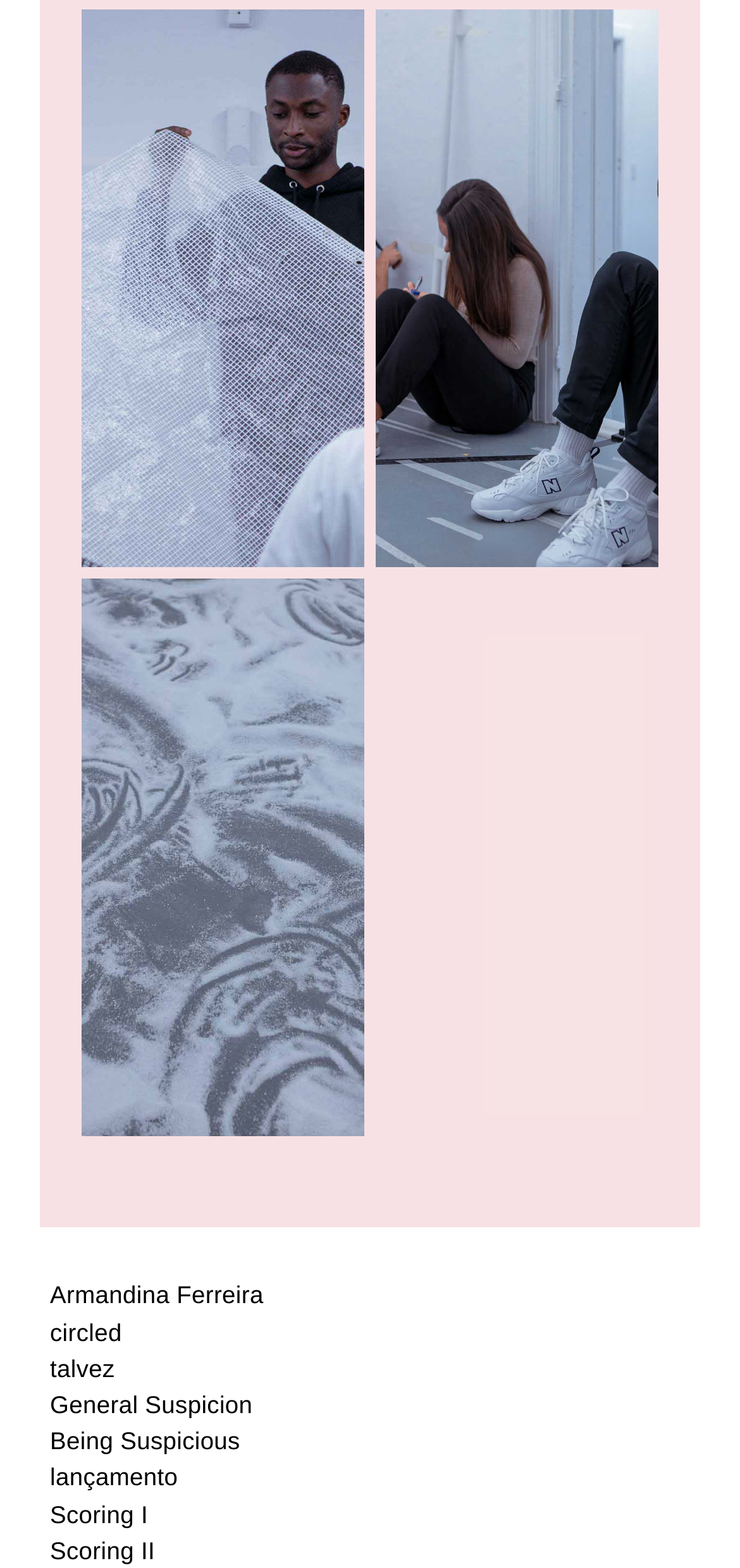Using the webpage screenshot, locate the HTML element that fits the following description and provide its bounding box: "parent_node: Email * aria-describedby="email-notes" name="email"".

None